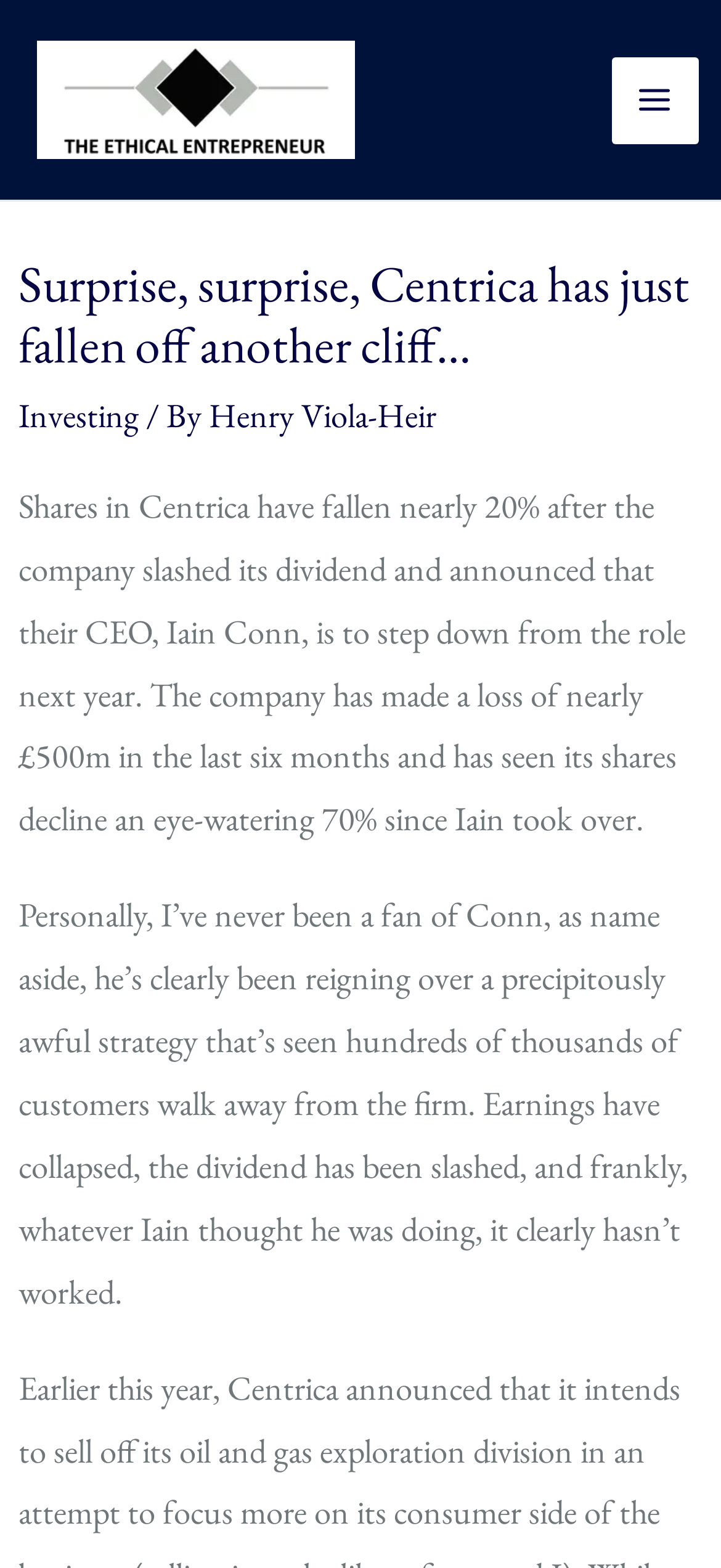What is the loss made by Centrica in the last six months?
Answer the question with a single word or phrase, referring to the image.

£500m